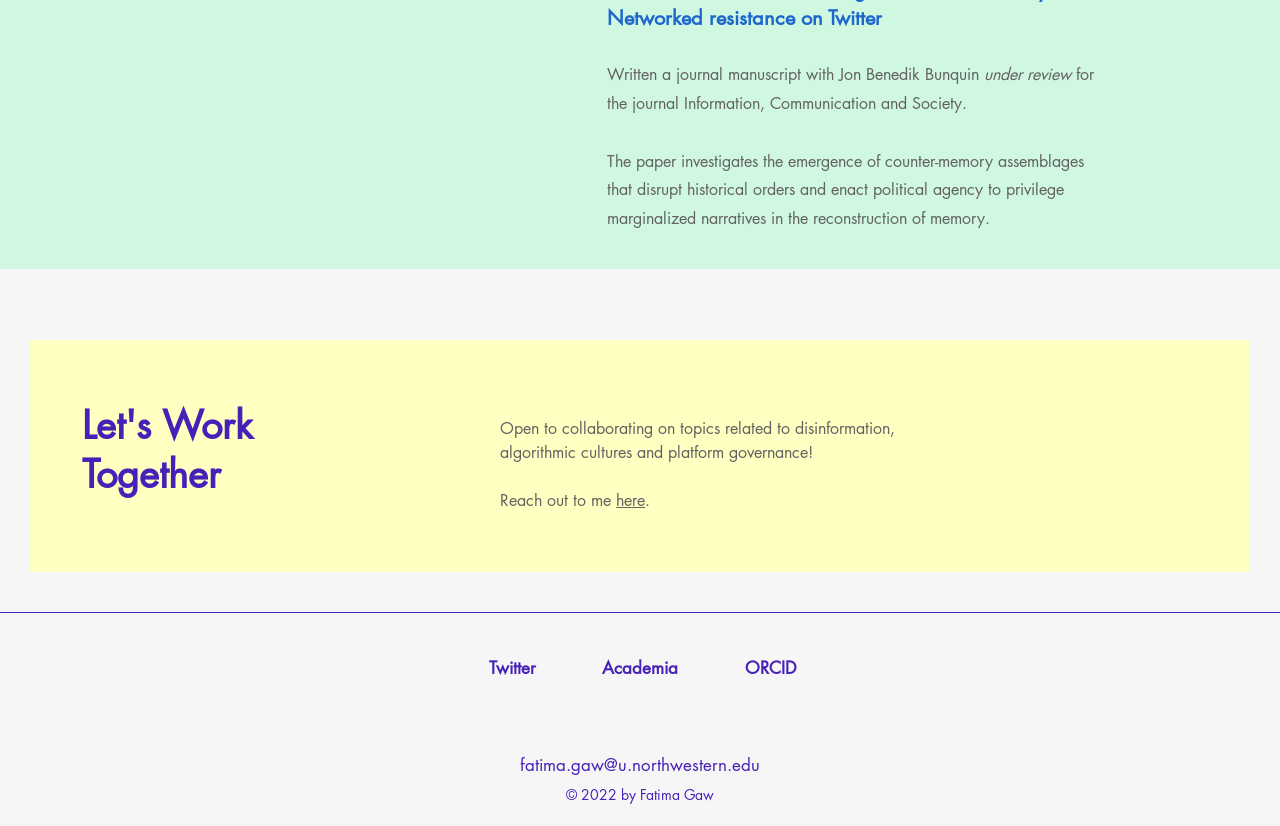What is the author's research topic?
Please give a detailed and elaborate answer to the question.

Based on the text 'Open to collaborating on topics related to disinformation, algorithmic cultures and platform governance!' which is located at [0.391, 0.506, 0.699, 0.561], it can be inferred that the author's research topic is related to disinformation, algorithmic cultures.